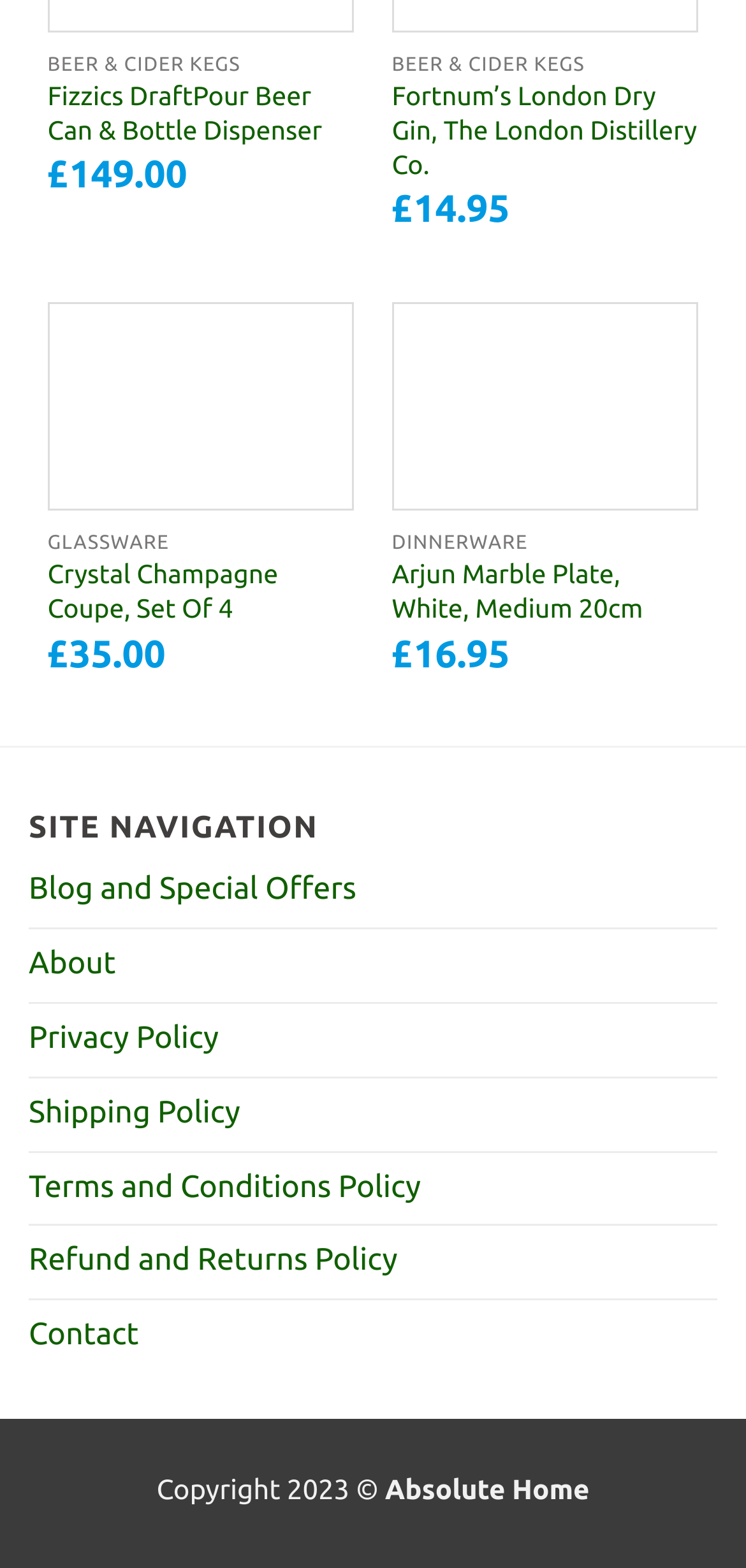Identify the bounding box coordinates for the region to click in order to carry out this instruction: "Read about Arjun Marble Plate, White, Medium 20cm". Provide the coordinates using four float numbers between 0 and 1, formatted as [left, top, right, bottom].

[0.525, 0.357, 0.936, 0.4]